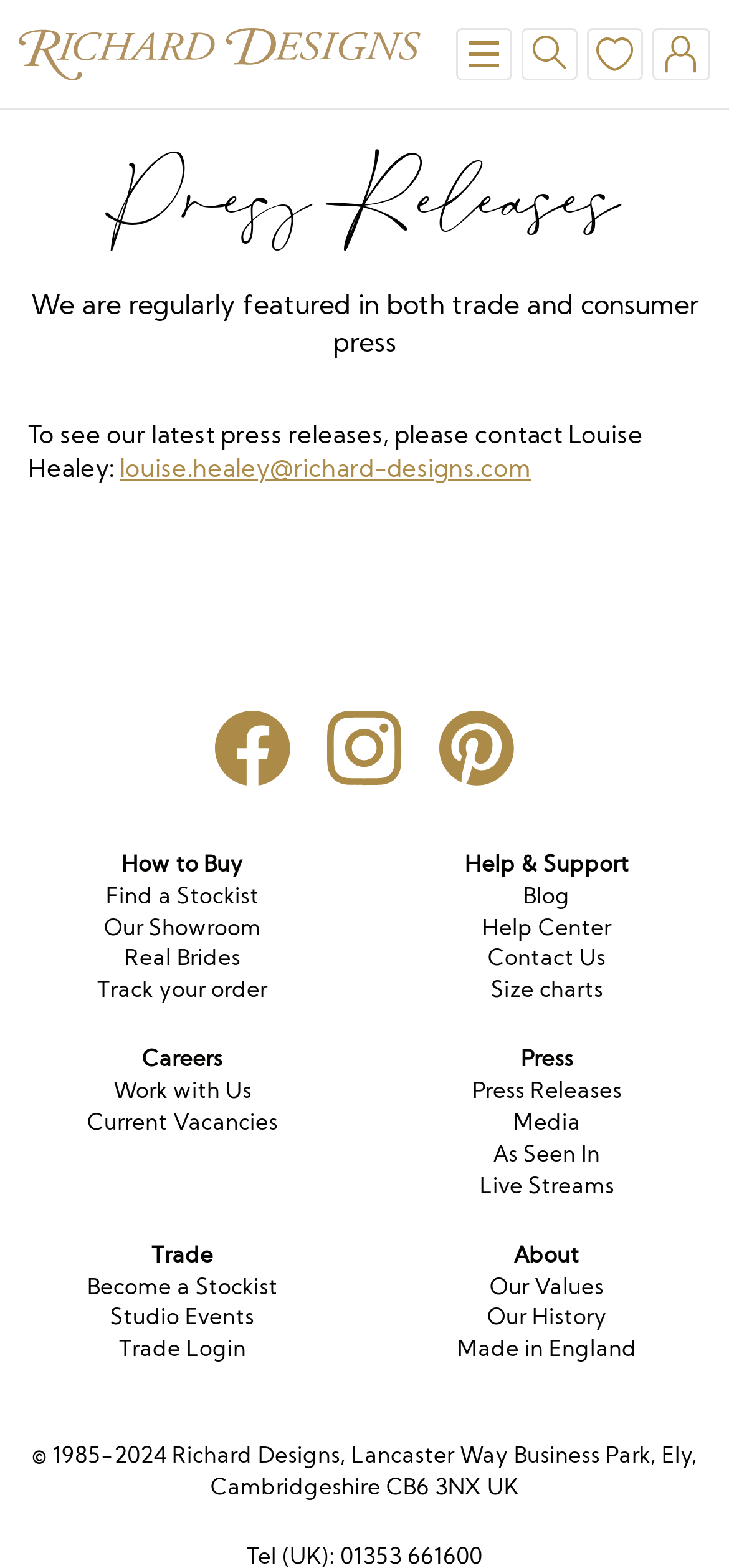What are the main categories?
Please give a detailed answer to the question using the information shown in the image.

The main categories can be found by looking at the static text elements that are not part of any specific section. These categories are 'Press', 'Trade', 'About', and 'Help & Support', which are scattered throughout the webpage.